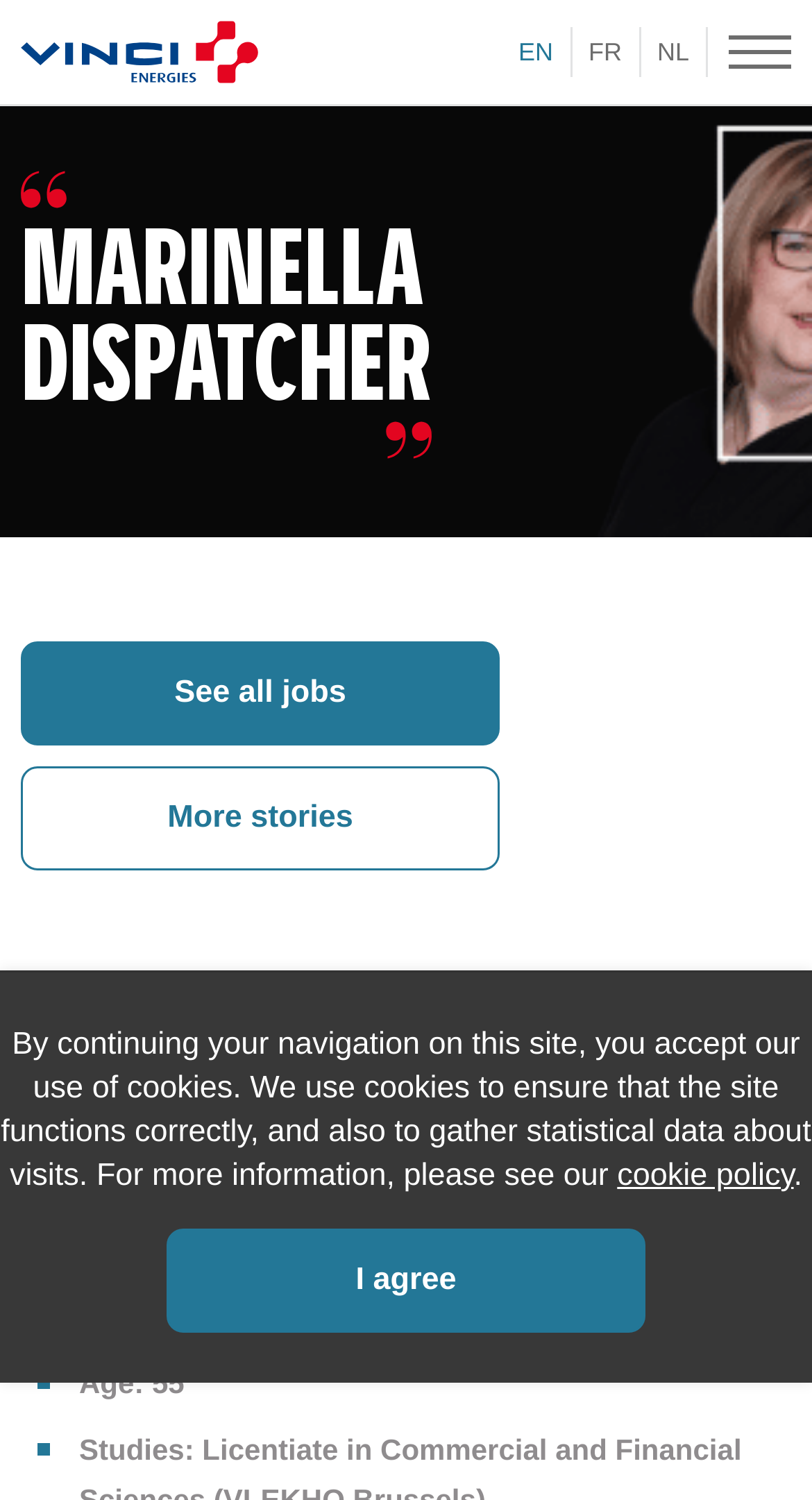Identify the bounding box coordinates of the region that needs to be clicked to carry out this instruction: "Explore all jobs". Provide these coordinates as four float numbers ranging from 0 to 1, i.e., [left, top, right, bottom].

[0.026, 0.428, 0.615, 0.498]